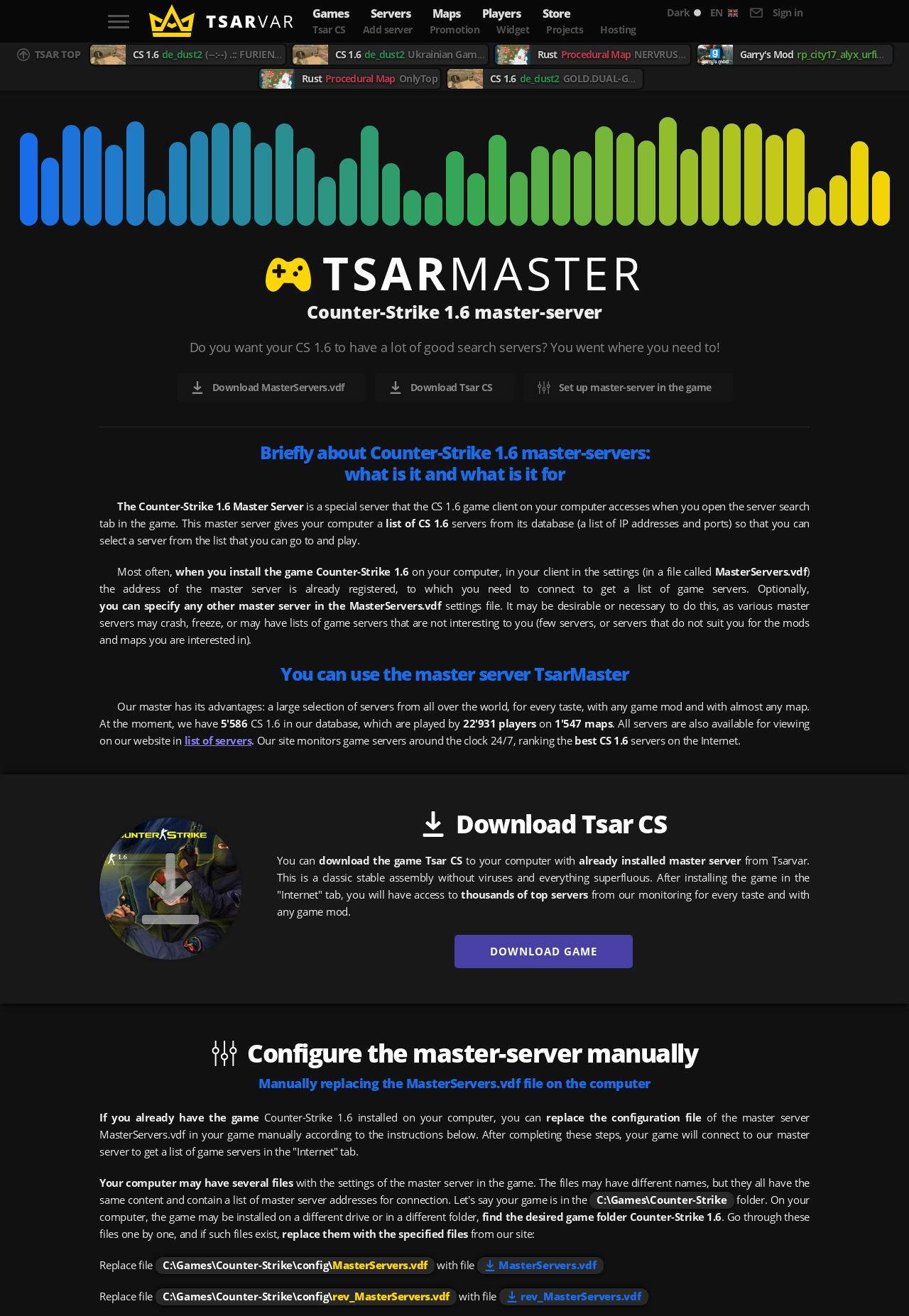What is the name of the master server recommended on this website? Based on the image, give a response in one word or a short phrase.

TsarMaster